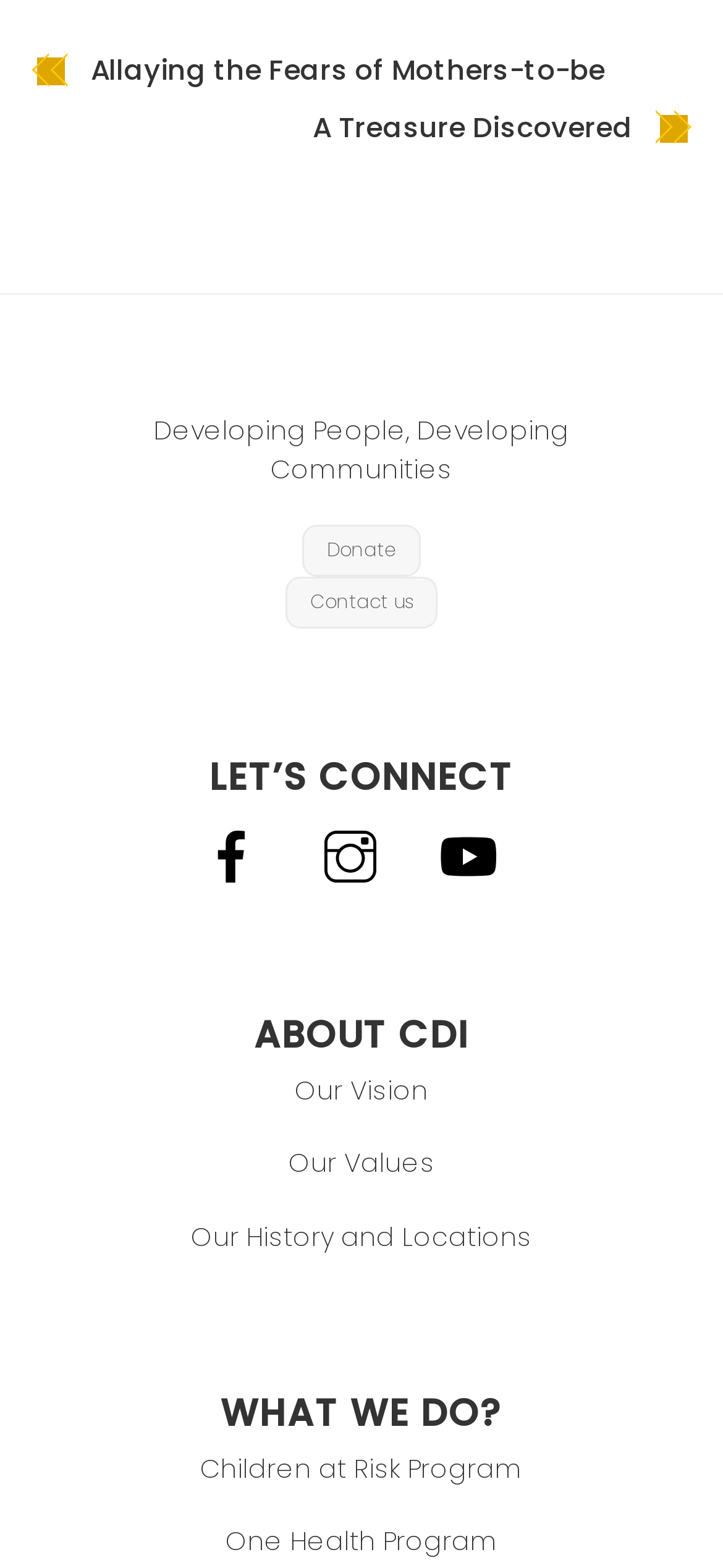Pinpoint the bounding box coordinates of the clickable element needed to complete the instruction: "Learn about Our Vision". The coordinates should be provided as four float numbers between 0 and 1: [left, top, right, bottom].

[0.408, 0.684, 0.592, 0.707]